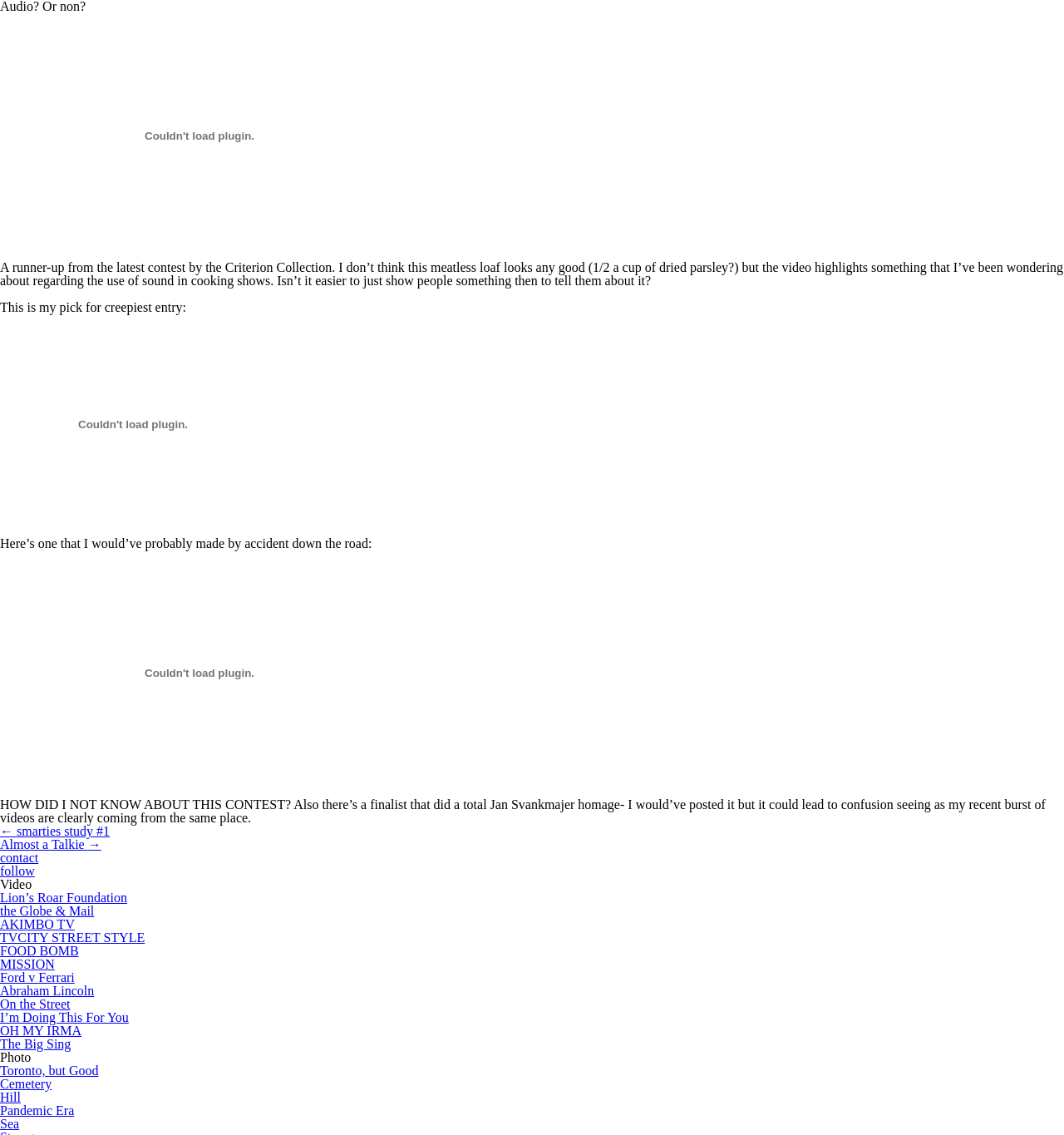Given the content of the image, can you provide a detailed answer to the question?
What is the significance of the 'Criterion Collection' mention?

The mention of the 'Criterion Collection' appears to be a reference to a film contest or competition, with the author mentioning that they are a runner-up in the contest. This suggests that the author is involved in the film industry or has an interest in film.